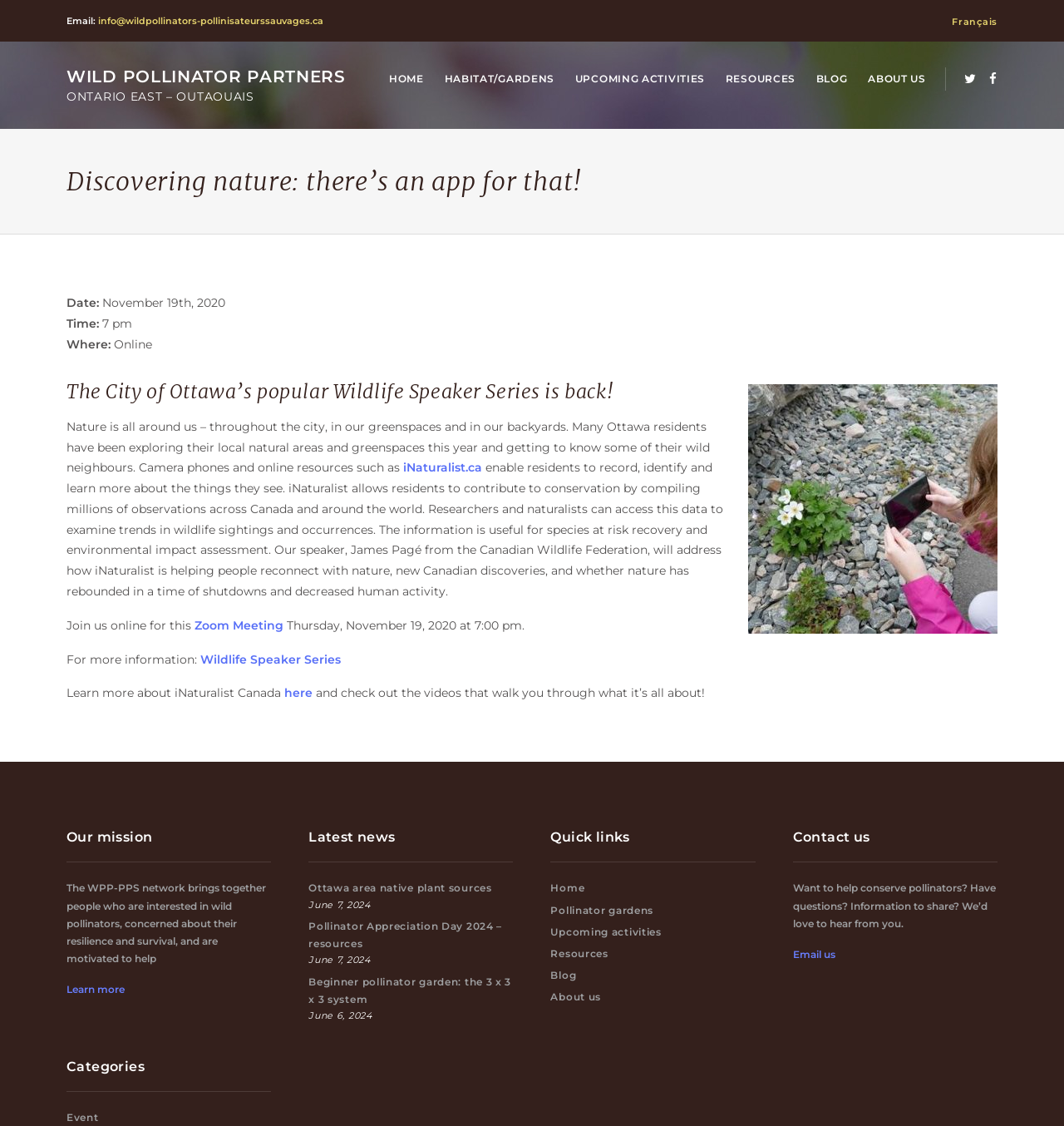Find the bounding box coordinates of the area to click in order to follow the instruction: "View the 'Wildlife Speaker Series'".

[0.188, 0.579, 0.32, 0.592]